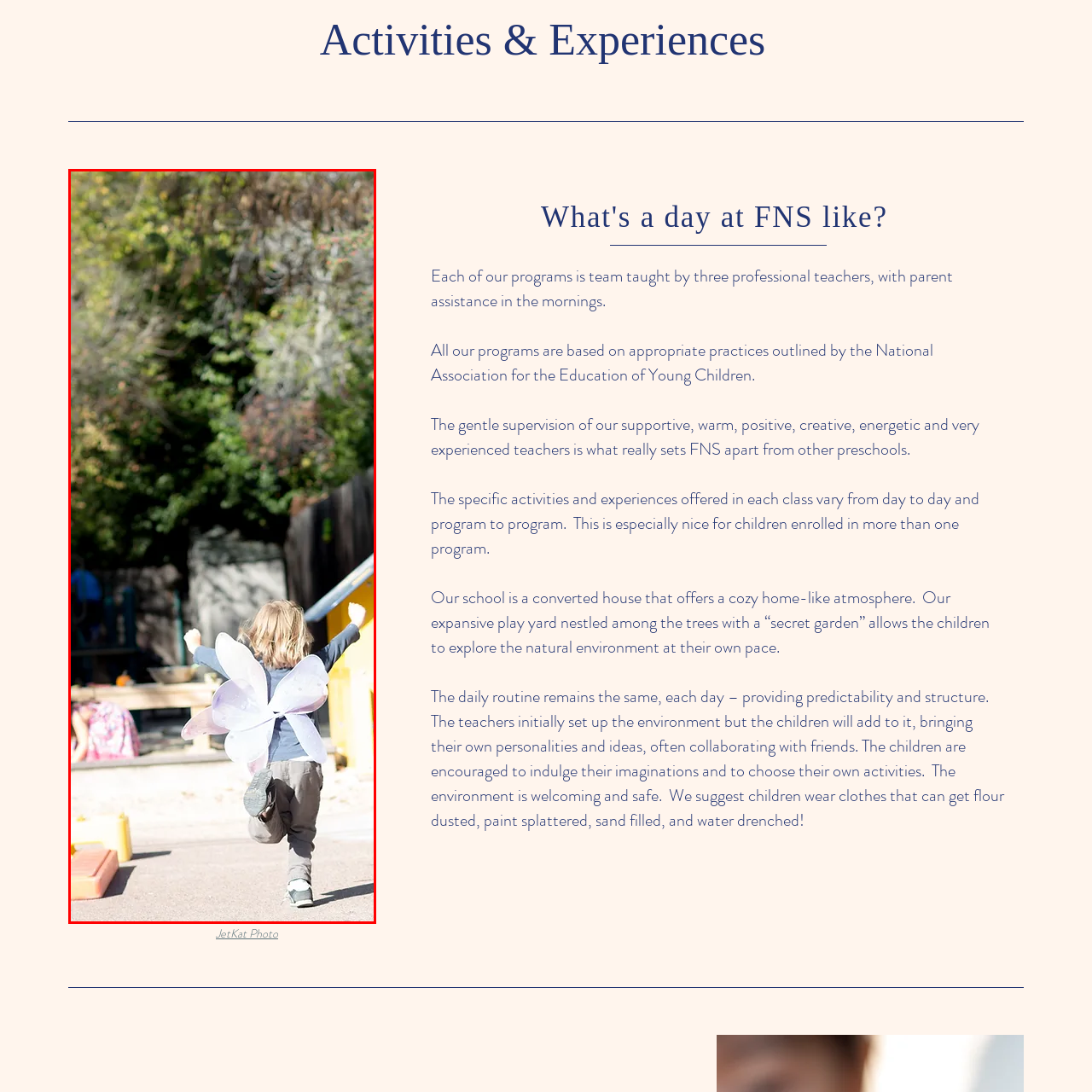Consider the image within the red frame and reply with a brief answer: What are the children engaged in?

various activities